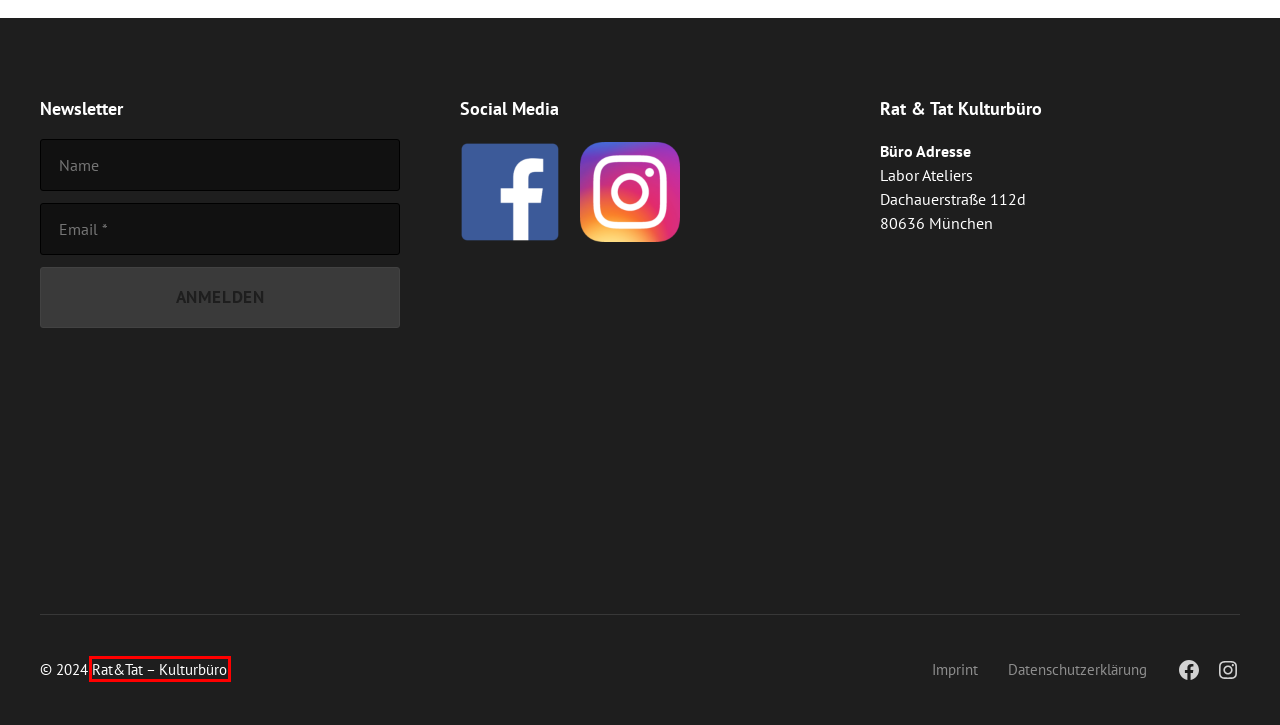Given a webpage screenshot with a red bounding box around a particular element, identify the best description of the new webpage that will appear after clicking on the element inside the red bounding box. Here are the candidates:
A. Imprint - Rat&Tat – Kulturbüro
B. Welcome - Rat&Tat – Kulturbüro
C. Weltmaschine unterwegs / Rat&Tat kulturbuero
D. Datenschutzerklärung - Rat&Tat – Kulturbüro
E. Projects - Rat&Tat – Kulturbüro
F. Welcome - English - Rat&Tat – Kulturbüro
G. About - Rat&Tat – Kulturbüro
H. Contact - Rat&Tat – Kulturbüro

B